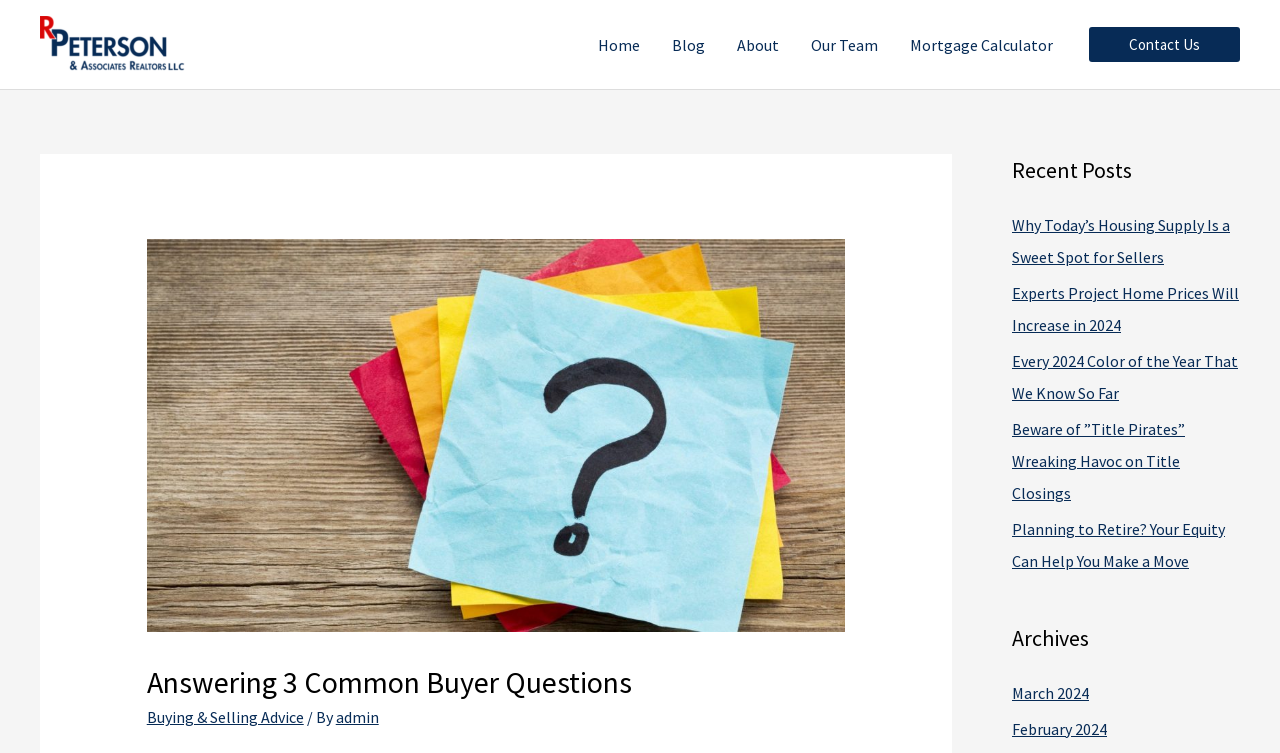Can you find the bounding box coordinates of the area I should click to execute the following instruction: "view archives for March 2024"?

[0.791, 0.907, 0.851, 0.933]